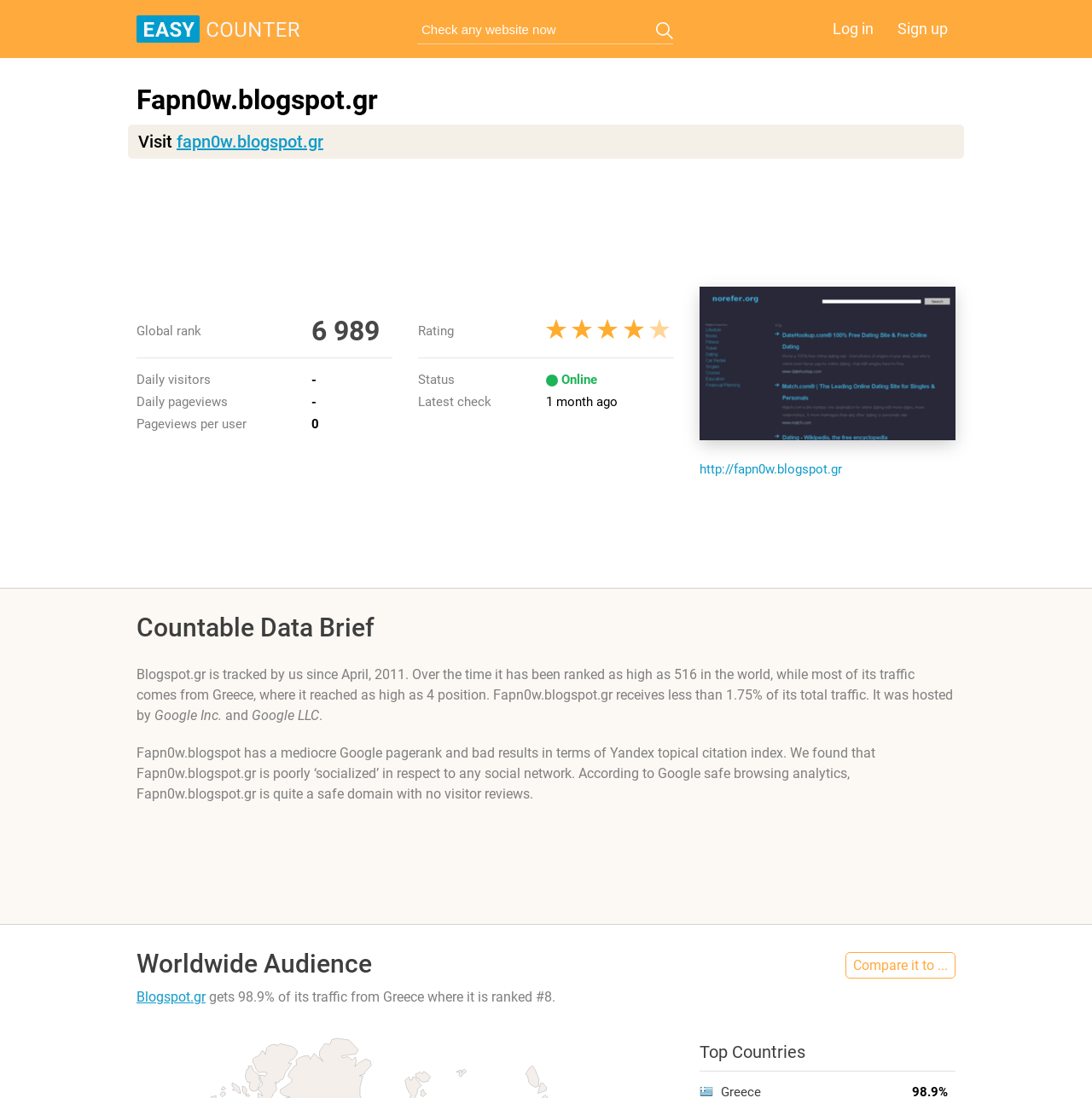What is the global rank of Fapn0w.blogspot.gr?
Please provide an in-depth and detailed response to the question.

I found the answer by looking at the table with the column headers 'Global rank' and '6 989'. The global rank is mentioned in the second column.